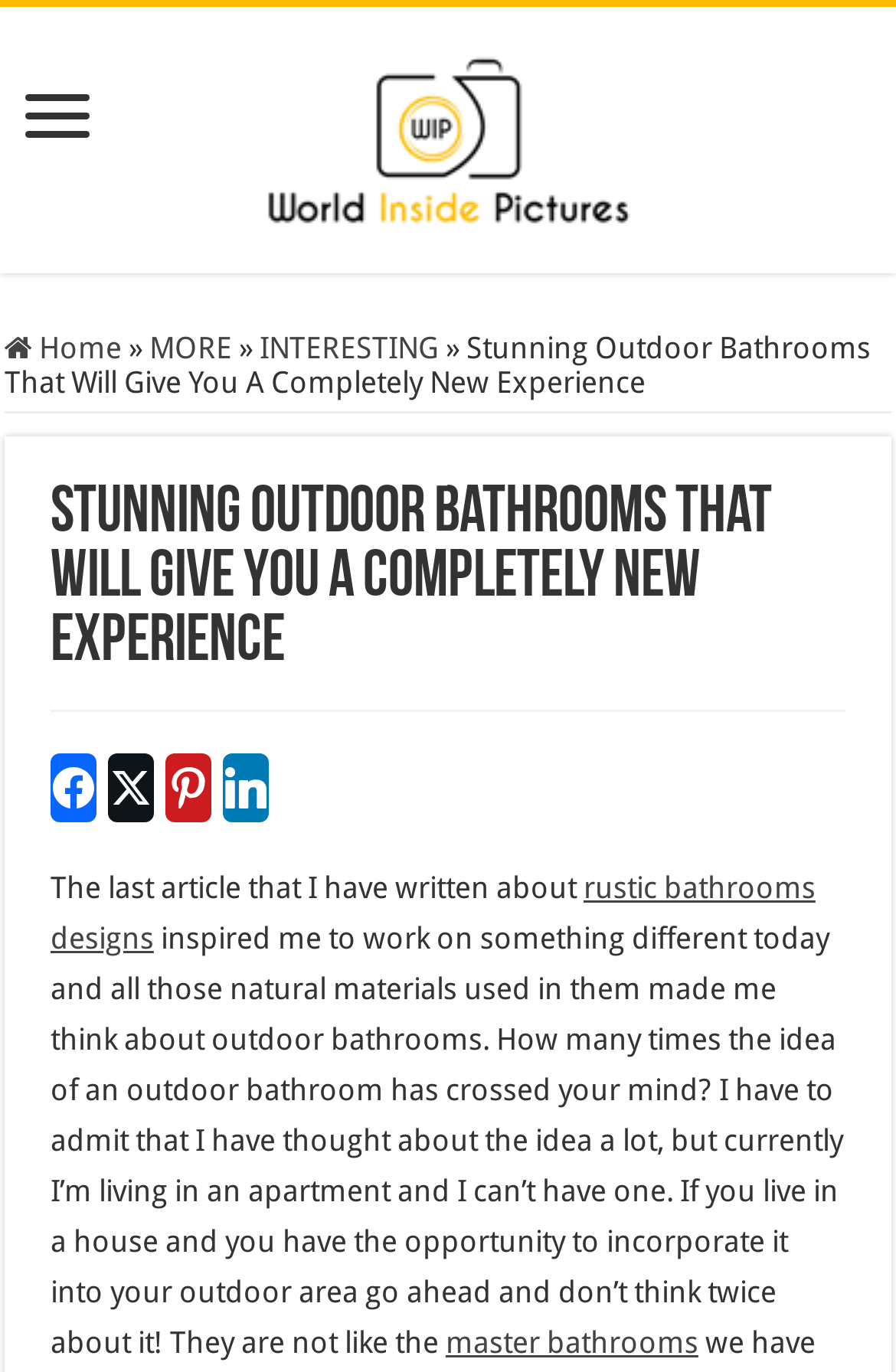With reference to the screenshot, provide a detailed response to the question below:
What inspired the author to write about outdoor bathrooms?

I read the static text element that says 'The last article that I have written about rustic bathrooms designs inspired me to work on something different today...' which indicates that the author was inspired to write about outdoor bathrooms after writing about rustic bathrooms designs.